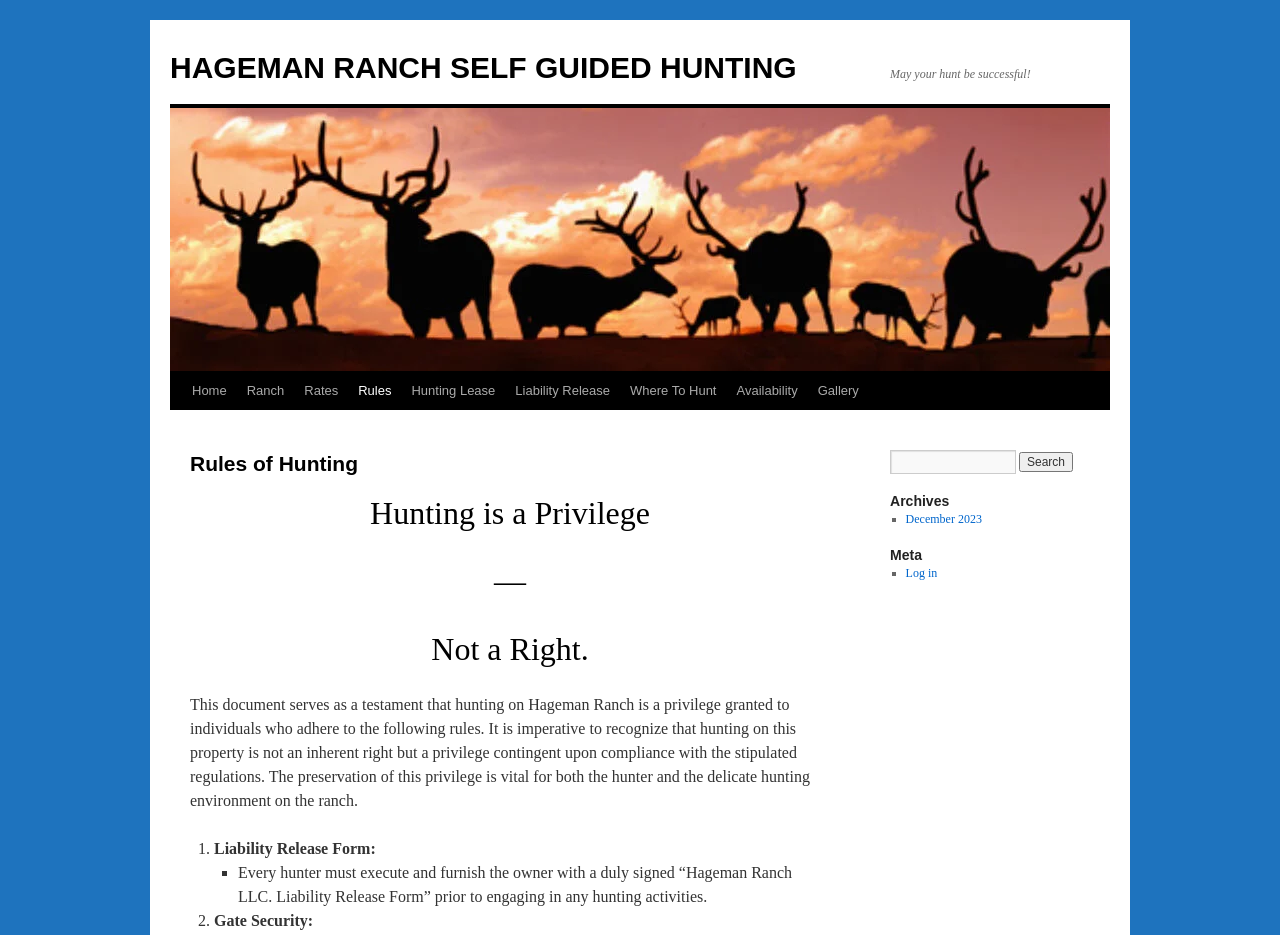Summarize the webpage in an elaborate manner.

The webpage is about the rules of hunting on Hageman Ranch, a self-guided hunting facility. At the top, there is a logo image of Hageman Ranch Self Guided Hunting, accompanied by a link with the same name. Below the logo, there is a welcoming message, "May your hunt be successful!".

On the top-left side, there is a navigation menu with links to different sections of the website, including "Home", "Ranch", "Rates", "Rules", "Hunting Lease", "Liability Release", "Where To Hunt", "Availability", and "Gallery".

The main content of the webpage is divided into sections. The first section is headed by "Rules of Hunting", followed by a subheading "Hunting is a Privilege — Not a Right." Below this, there is a paragraph of text explaining that hunting on the ranch is a privilege granted to individuals who adhere to the rules, and that it is essential to recognize that hunting on the property is not an inherent right but a privilege contingent upon compliance with the stipulated regulations.

The next section is a list of rules, with each rule marked by a numbered list marker. The first rule is about the liability release form, which every hunter must execute and furnish to the owner prior to engaging in any hunting activities. The second rule is about gate security.

On the right side of the webpage, there is a complementary section with a search bar and a button labeled "Search". Below the search bar, there are two headings, "Archives" and "Meta", each followed by a list of links. The "Archives" section has a link to "December 2023", while the "Meta" section has a link to "Log in".